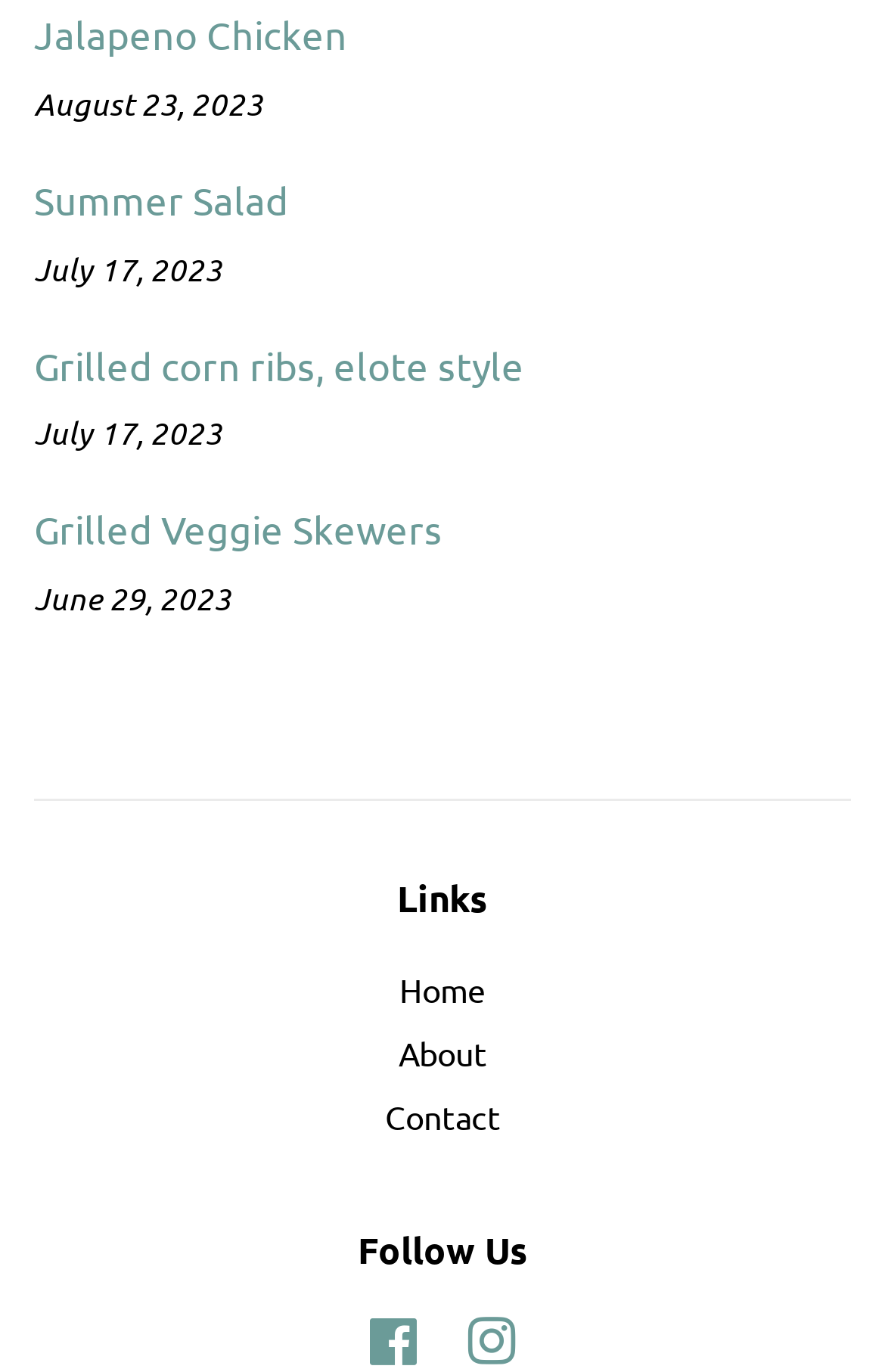Please specify the bounding box coordinates of the clickable section necessary to execute the following command: "visit Summer Salad".

[0.038, 0.127, 0.326, 0.162]